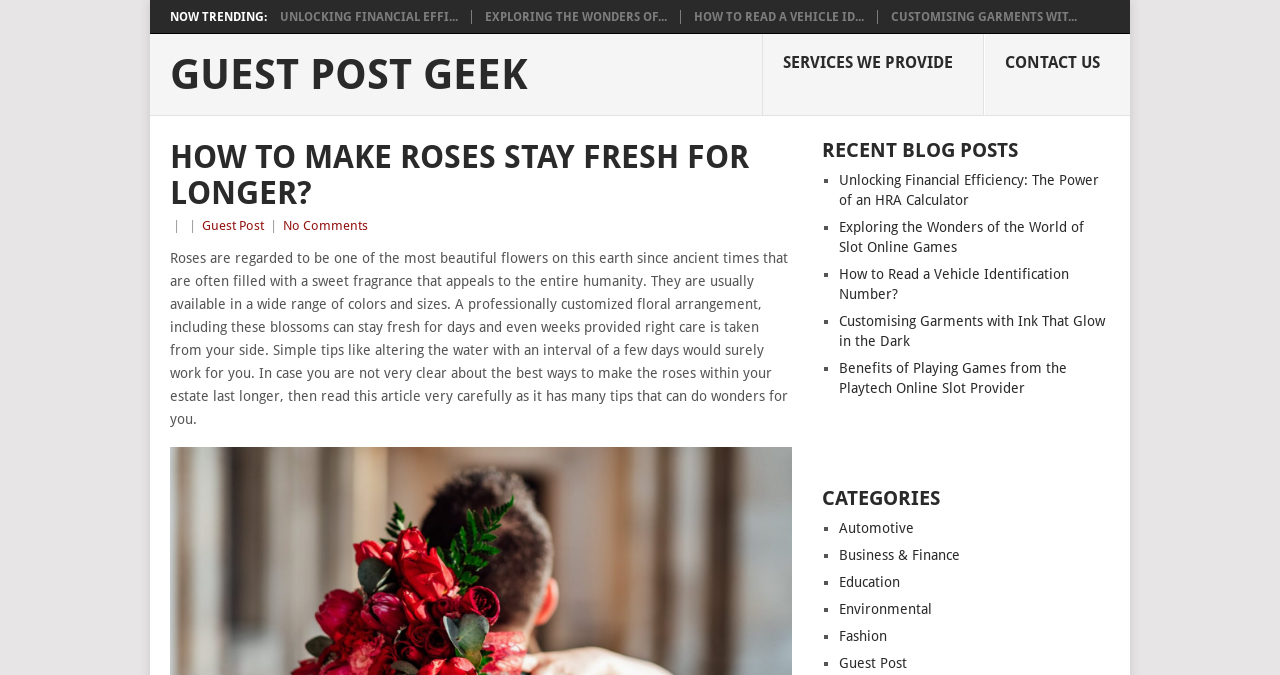How many links are available in the 'NOW TRENDING' section?
Please utilize the information in the image to give a detailed response to the question.

The 'NOW TRENDING' section is located at the top of the webpage and there are 4 links listed, each representing a trending topic.